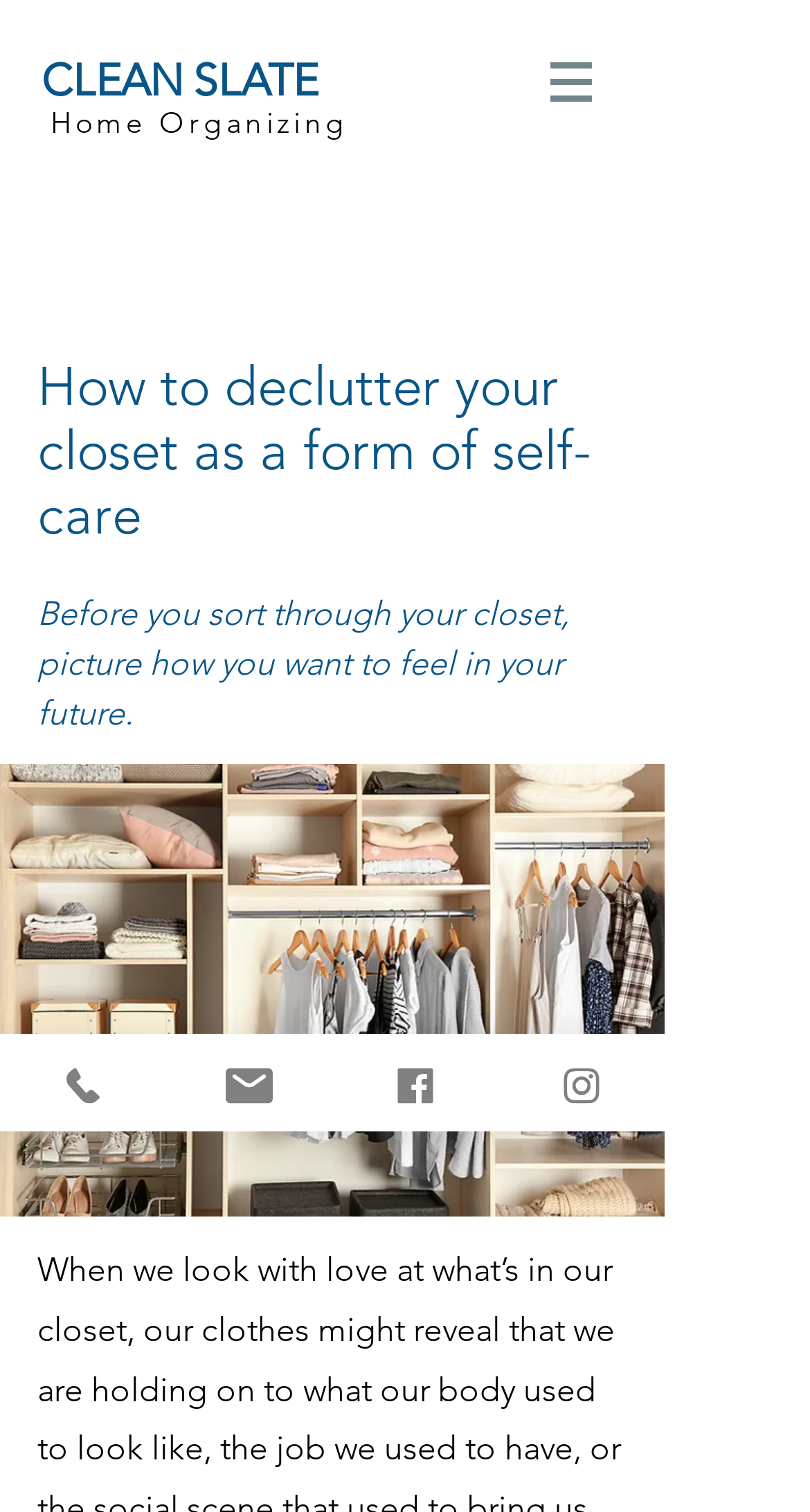What is the first step in decluttering a closet?
Answer with a single word or phrase by referring to the visual content.

Picture how you want to feel